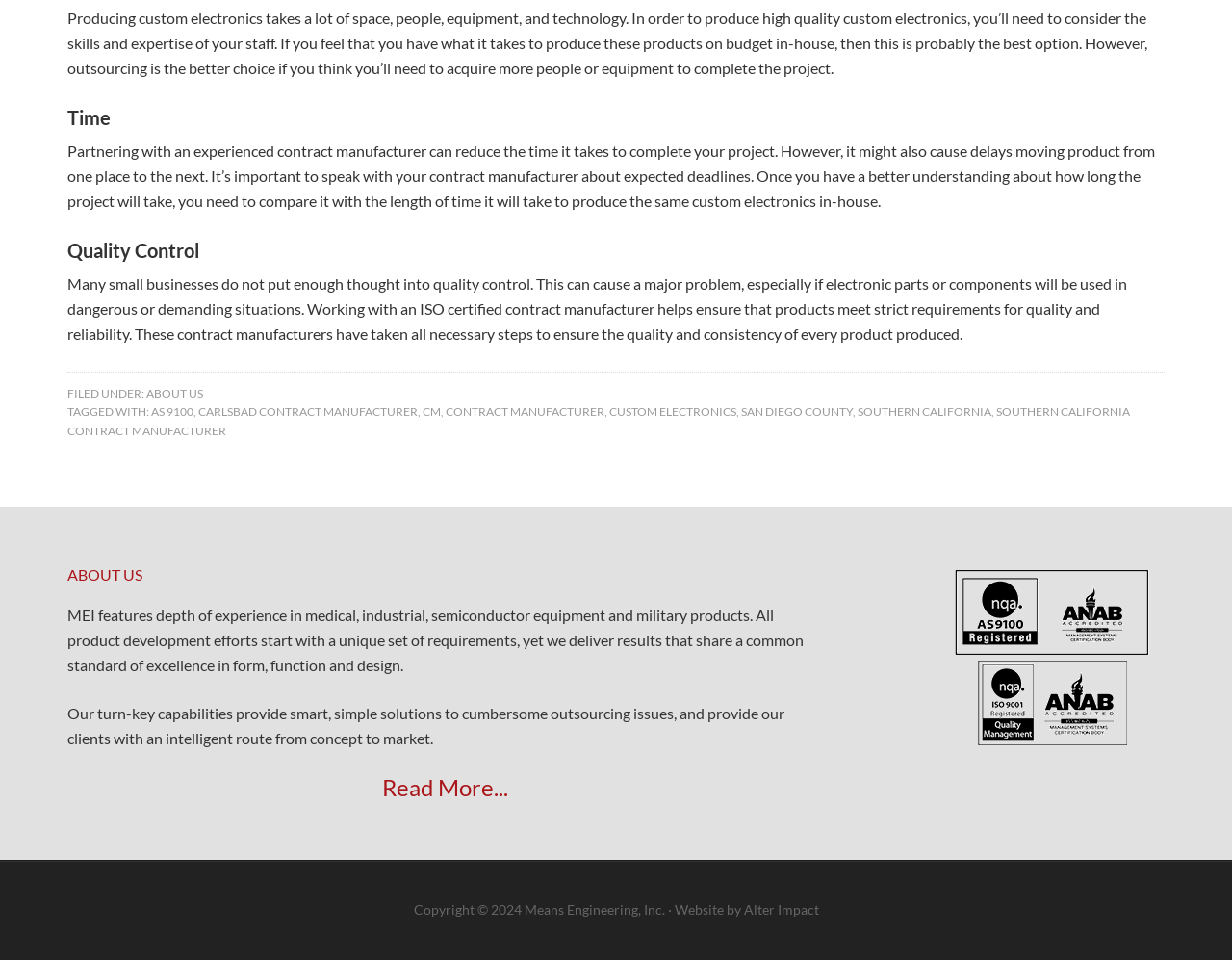Given the element description: "carlsbad contract manufacturer", predict the bounding box coordinates of this UI element. The coordinates must be four float numbers between 0 and 1, given as [left, top, right, bottom].

[0.161, 0.421, 0.339, 0.436]